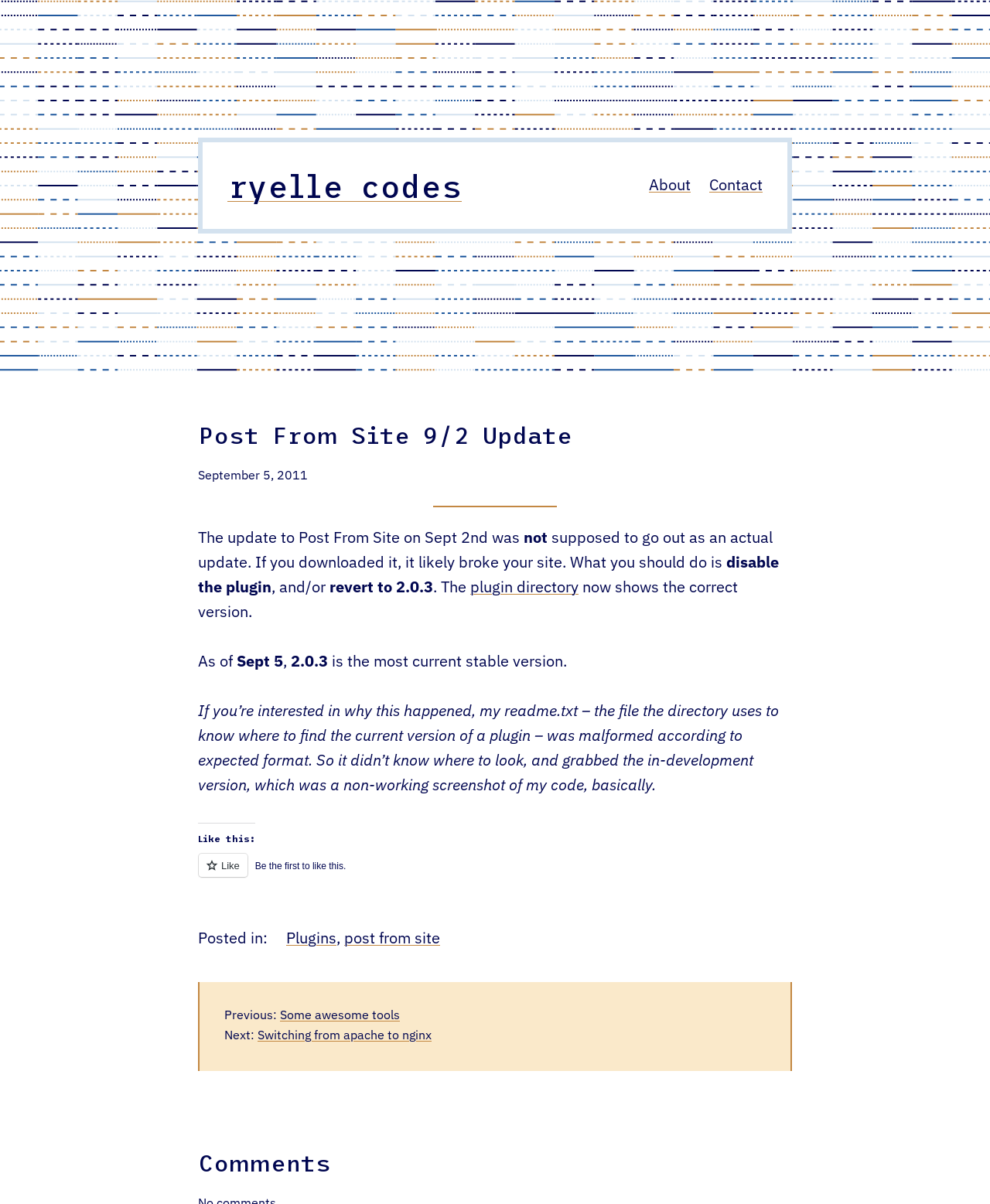Identify the bounding box of the UI element described as follows: "Editions". Provide the coordinates as four float numbers in the range of 0 to 1 [left, top, right, bottom].

None